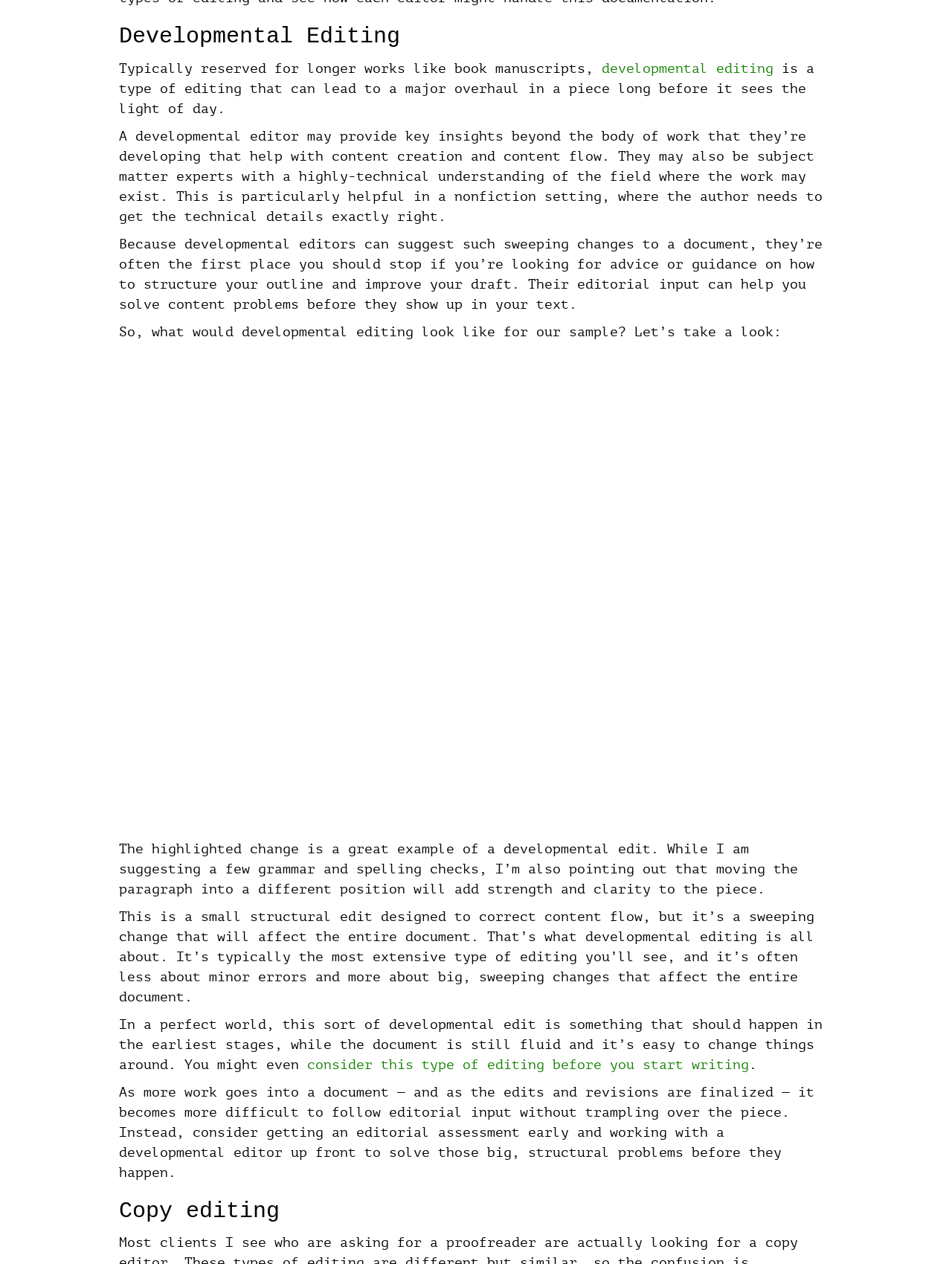When should developmental editing occur?
Answer the question with a single word or phrase, referring to the image.

Early stages of document creation